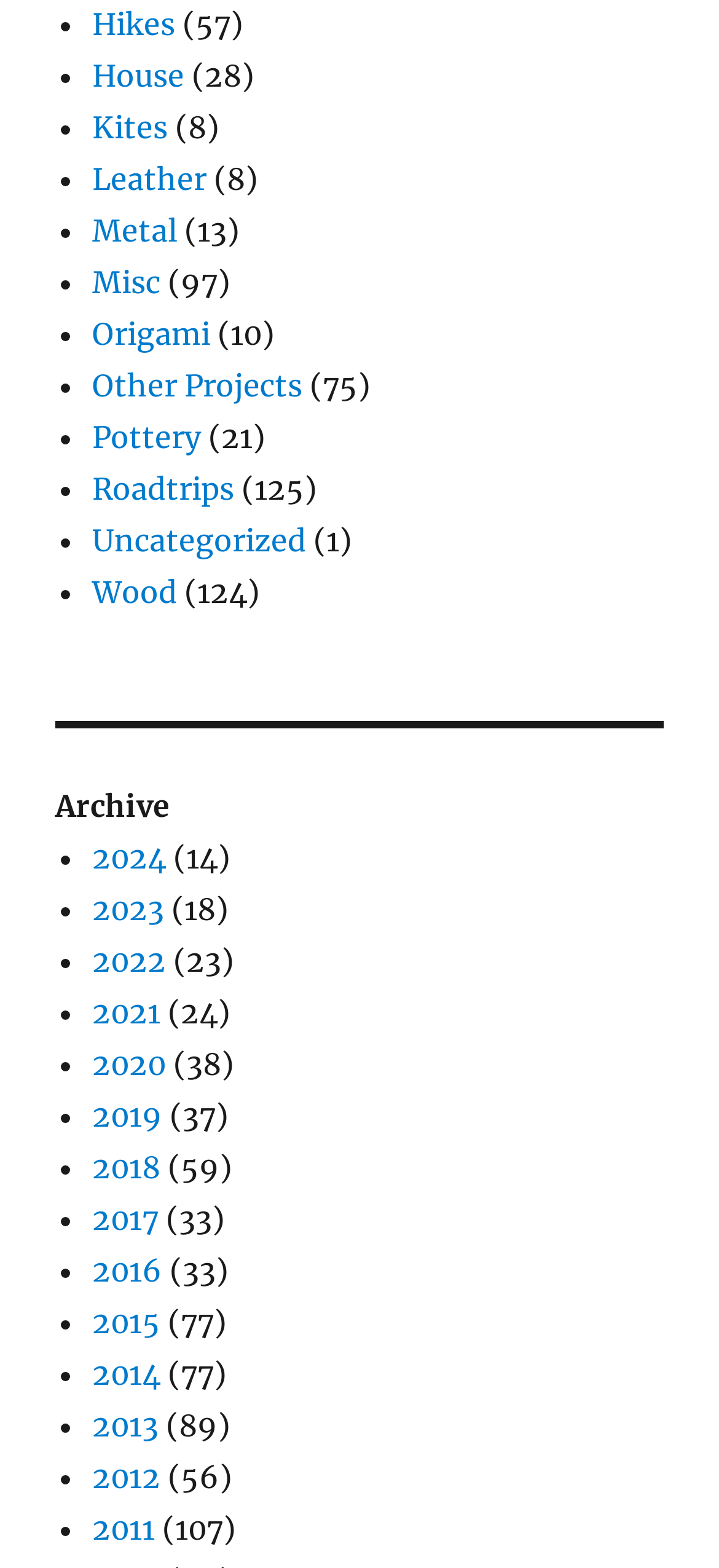Highlight the bounding box coordinates of the element that should be clicked to carry out the following instruction: "View Archive". The coordinates must be given as four float numbers ranging from 0 to 1, i.e., [left, top, right, bottom].

[0.077, 0.497, 0.923, 0.53]